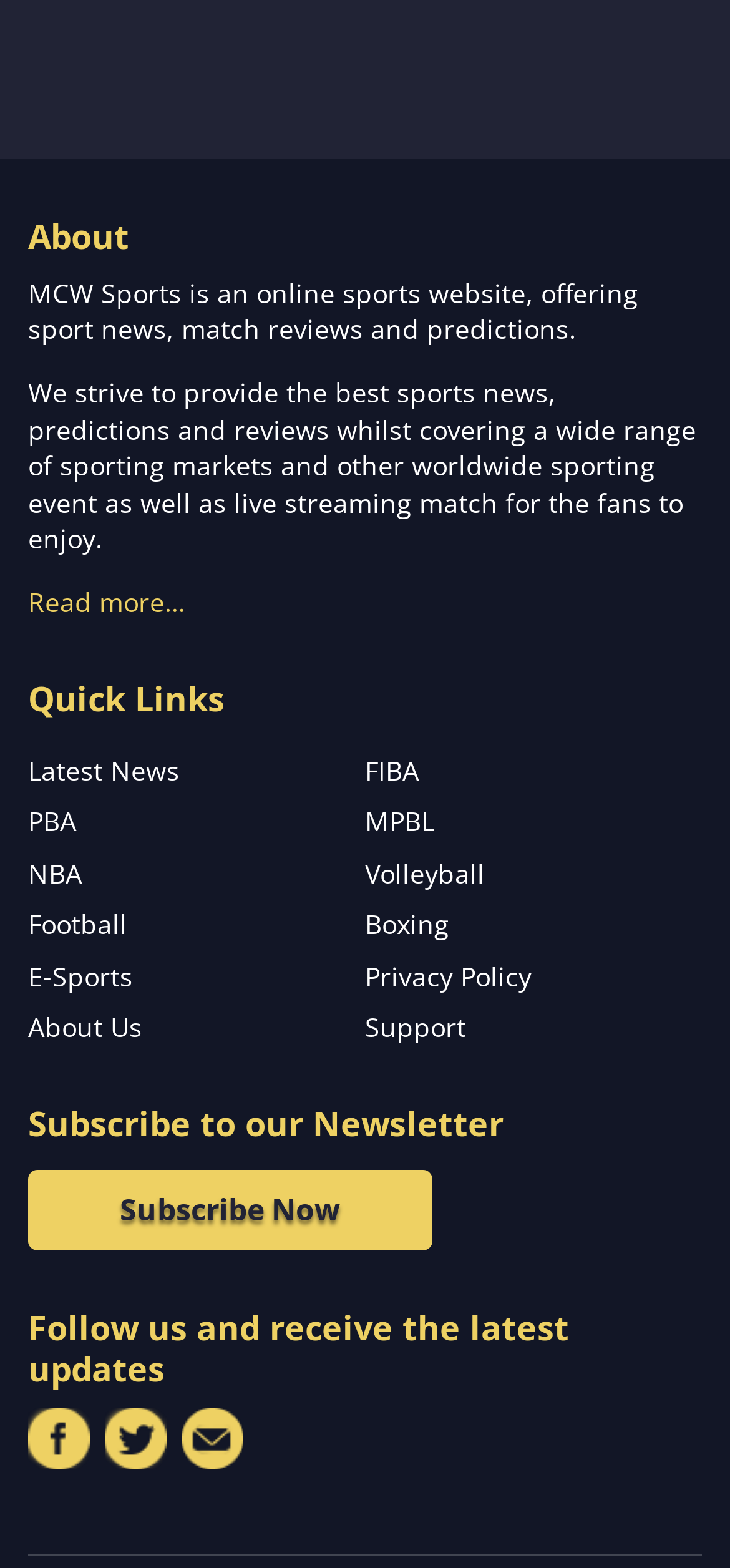What can be found on the MCW Sports website?
Using the image as a reference, give an elaborate response to the question.

The static text 'MCW Sports is an online sports website, offering sport news, match reviews and predictions.' suggests that the website provides sports news, predictions, and reviews.